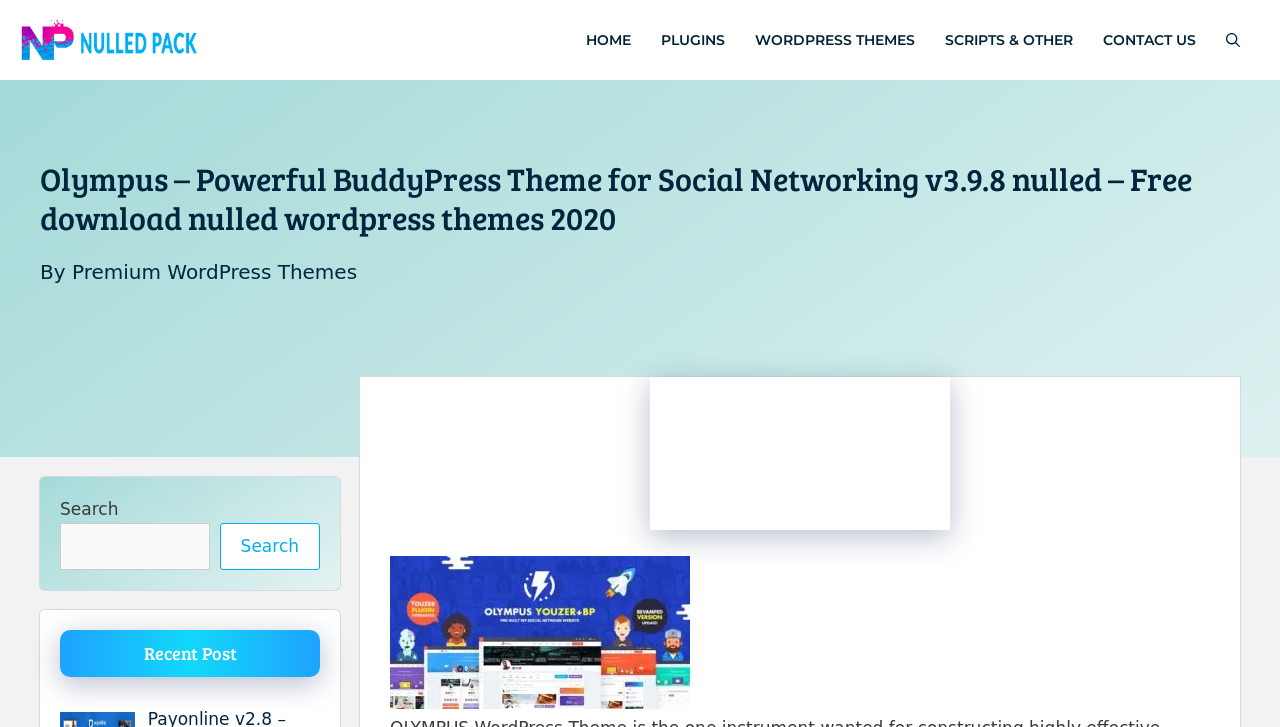Identify the bounding box coordinates of the part that should be clicked to carry out this instruction: "Go to the HOME page".

[0.45, 0.03, 0.509, 0.08]